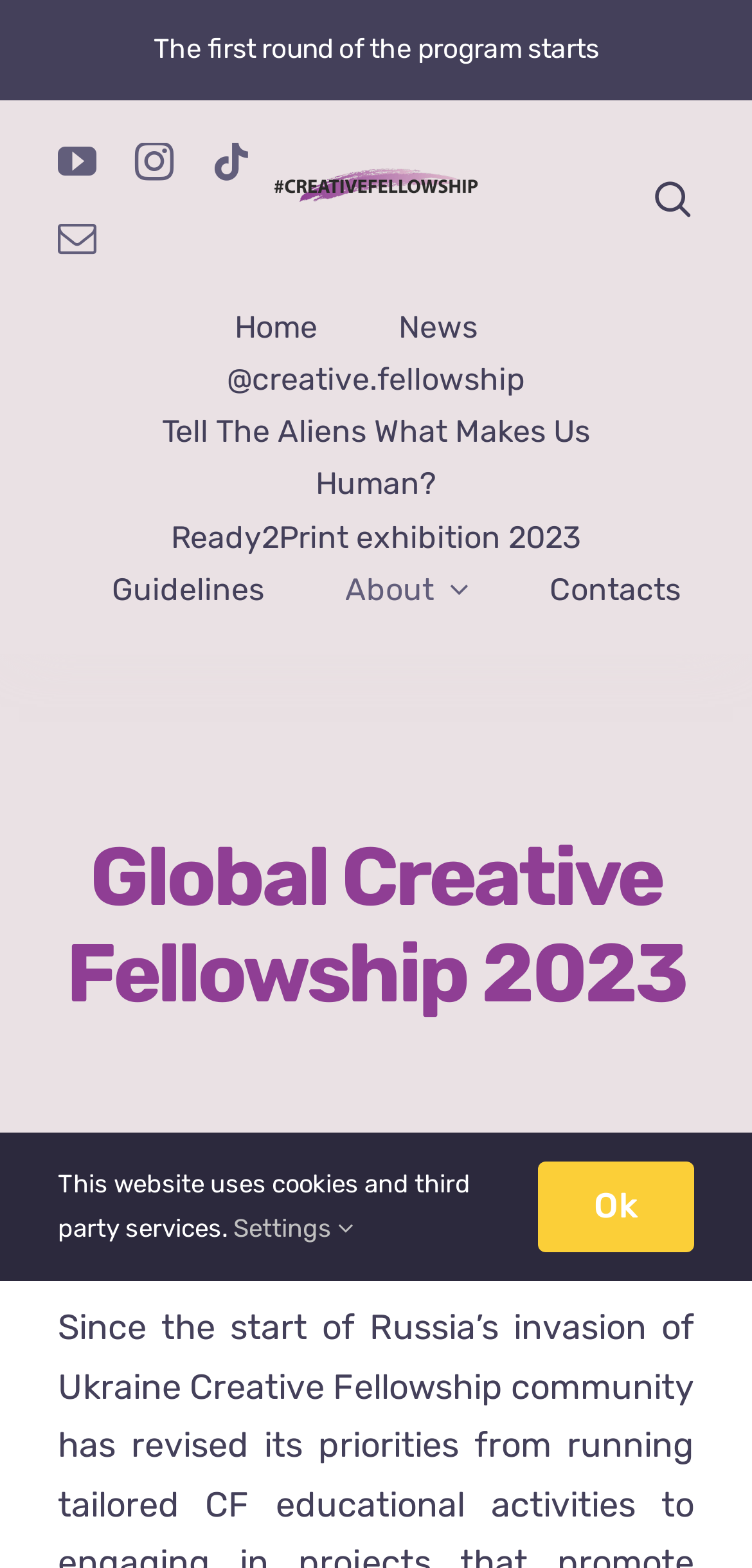Given the description: "aria-label="Logo new brush creativefellowship 500"", determine the bounding box coordinates of the UI element. The coordinates should be formatted as four float numbers between 0 and 1, [left, top, right, bottom].

[0.359, 0.101, 0.641, 0.128]